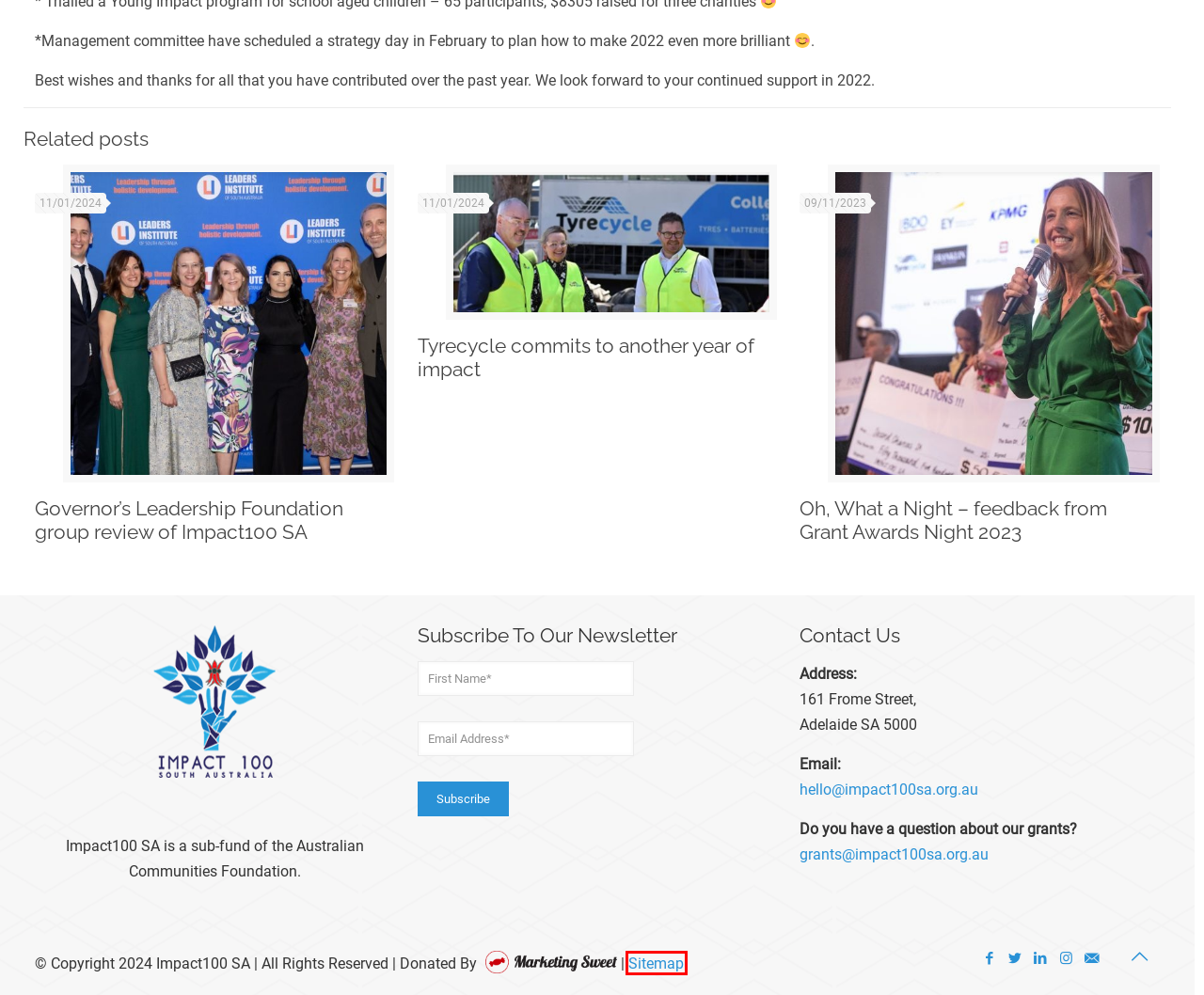You are presented with a screenshot of a webpage containing a red bounding box around an element. Determine which webpage description best describes the new webpage after clicking on the highlighted element. Here are the candidates:
A. Governor’s Leadership Foundation group review of Impact100 SA - Impact100 SA
B. Oh, What a Night – feedback from Grant Awards Night 2023 - Impact100 SA
C. Our Story - Impact100 SA
D. News - Impact100 SA
E. Our Grants - Impact100 SA
F. Sitemap - Impact100 SA
G. Tyrecycle commits to another year of impact - Impact100 SA
H. Join Us - Impact100 SA

F